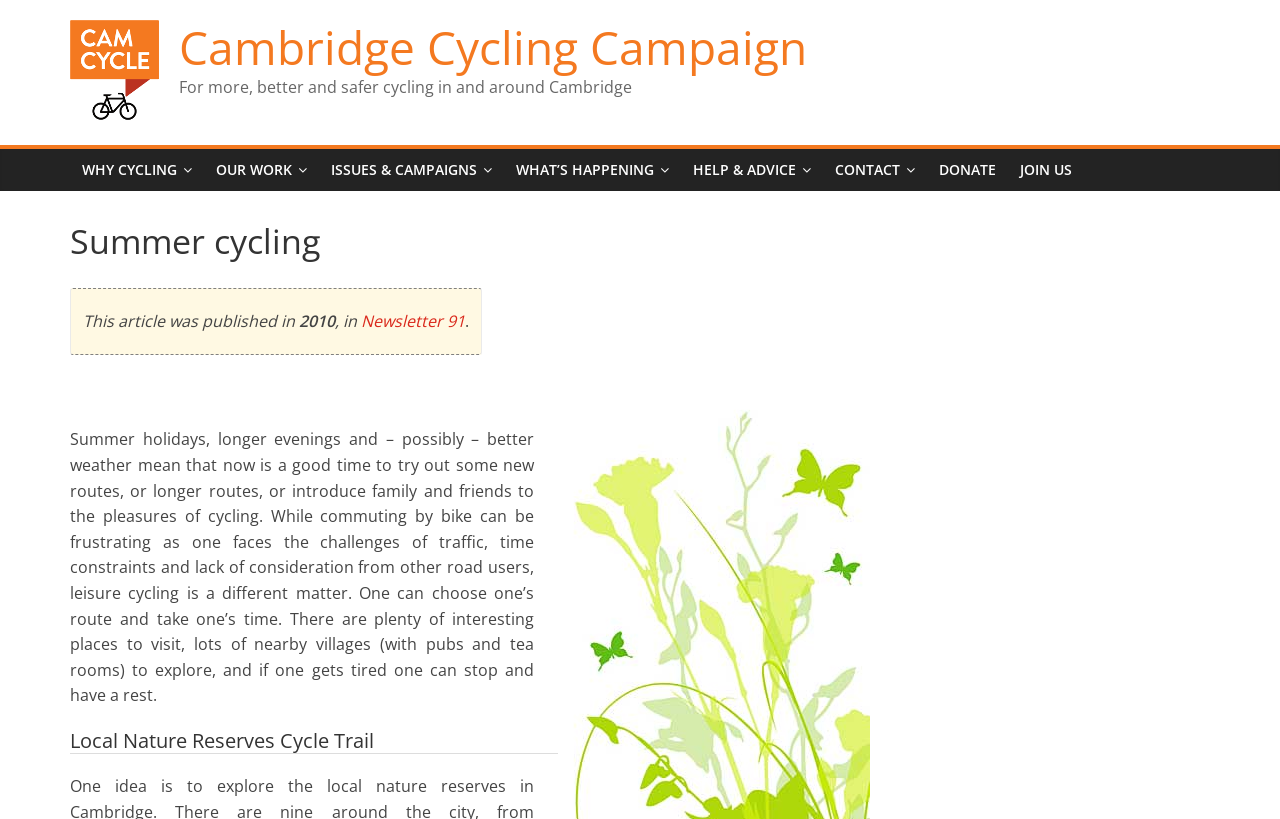How many paragraphs are there in the article?
Please give a detailed and elaborate explanation in response to the question.

The article is divided into two paragraphs, the first one discussing the benefits of leisure cycling, and the second one introducing the Local Nature Reserves Cycle Trail.